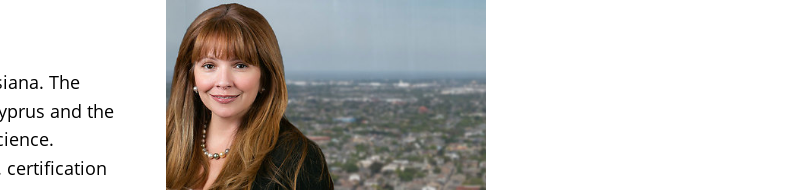Paint a vivid picture of the image with your description.

The image features Joanne Mantis, who has recently been appointed as the Honorary Consul of the Republic of Cyprus for Louisiana. In this professional portrait, she is seen smiling against a backdrop that showcases a panoramic view of a vibrant city, indicative of her role in enhancing bilateral relations between Cyprus and the United States. Joanne's responsibilities include providing consular services to Cypriot citizens in Louisiana, as well as offering guidance and support related to travel and emergencies. Her expertise is rooted in maritime law, focusing on various aspects of maritime business disputes and financial transactions. This image serves as a visual representation of her professional achievements and her significant role in building connections between the two regions.